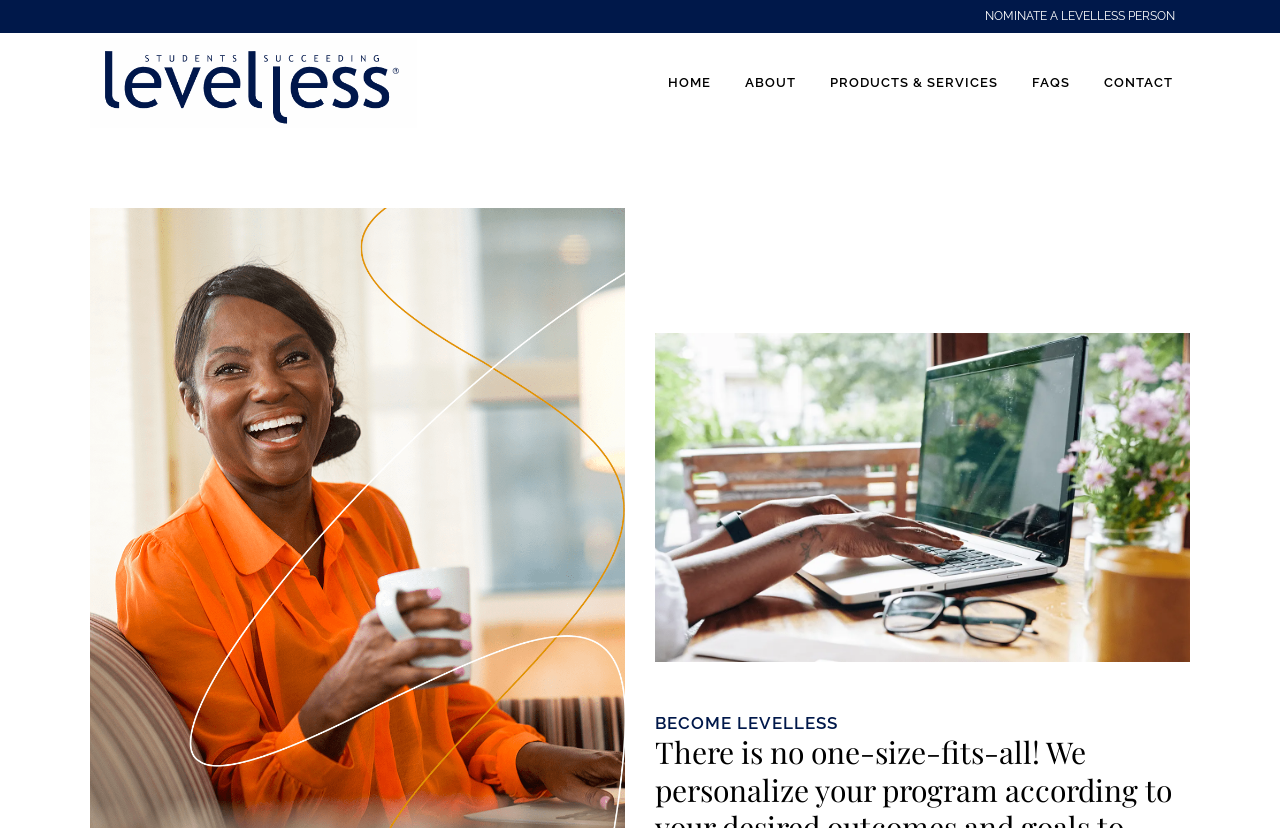How many navigation links are present?
Please give a detailed answer to the question using the information shown in the image.

The navigation links are 'HOME', 'ABOUT', 'PRODUCTS & SERVICES', 'FAQS', 'CONTACT', and 'NOMINATE A LEVELLESS PERSON'. These links are identified by their element types as 'link' and their OCR text.